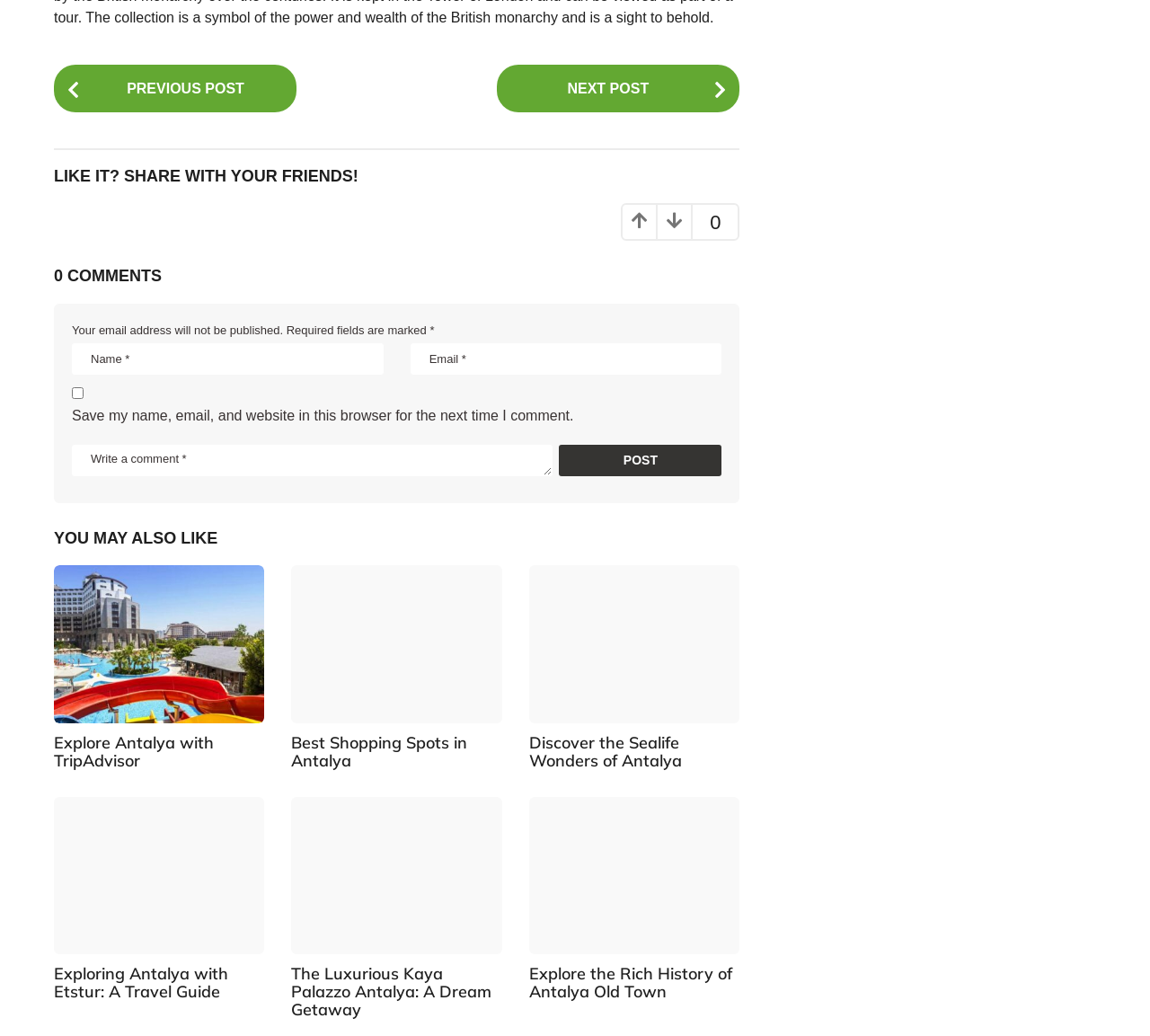How many articles are recommended?
Look at the screenshot and respond with a single word or phrase.

4